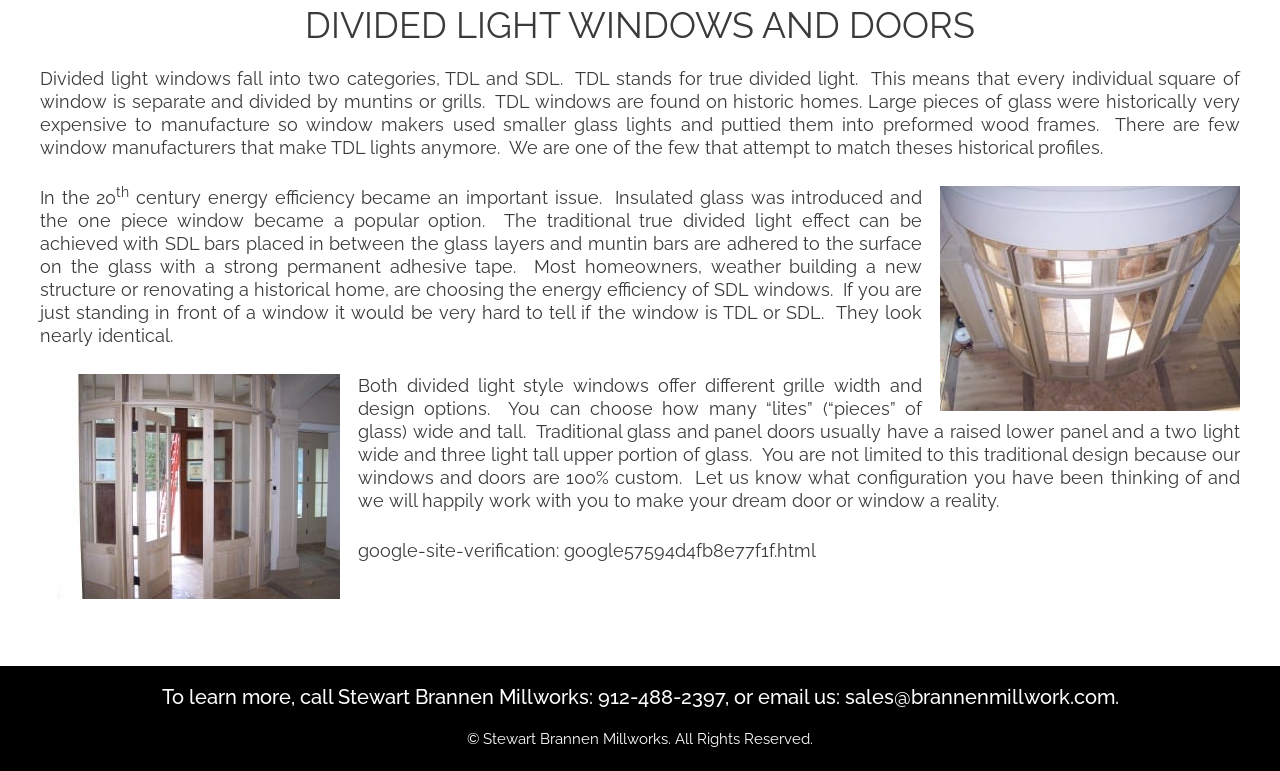Find the bounding box of the UI element described as: "email us: sales@brannenmillwork.com.". The bounding box coordinates should be given as four float values between 0 and 1, i.e., [left, top, right, bottom].

[0.592, 0.889, 0.874, 0.92]